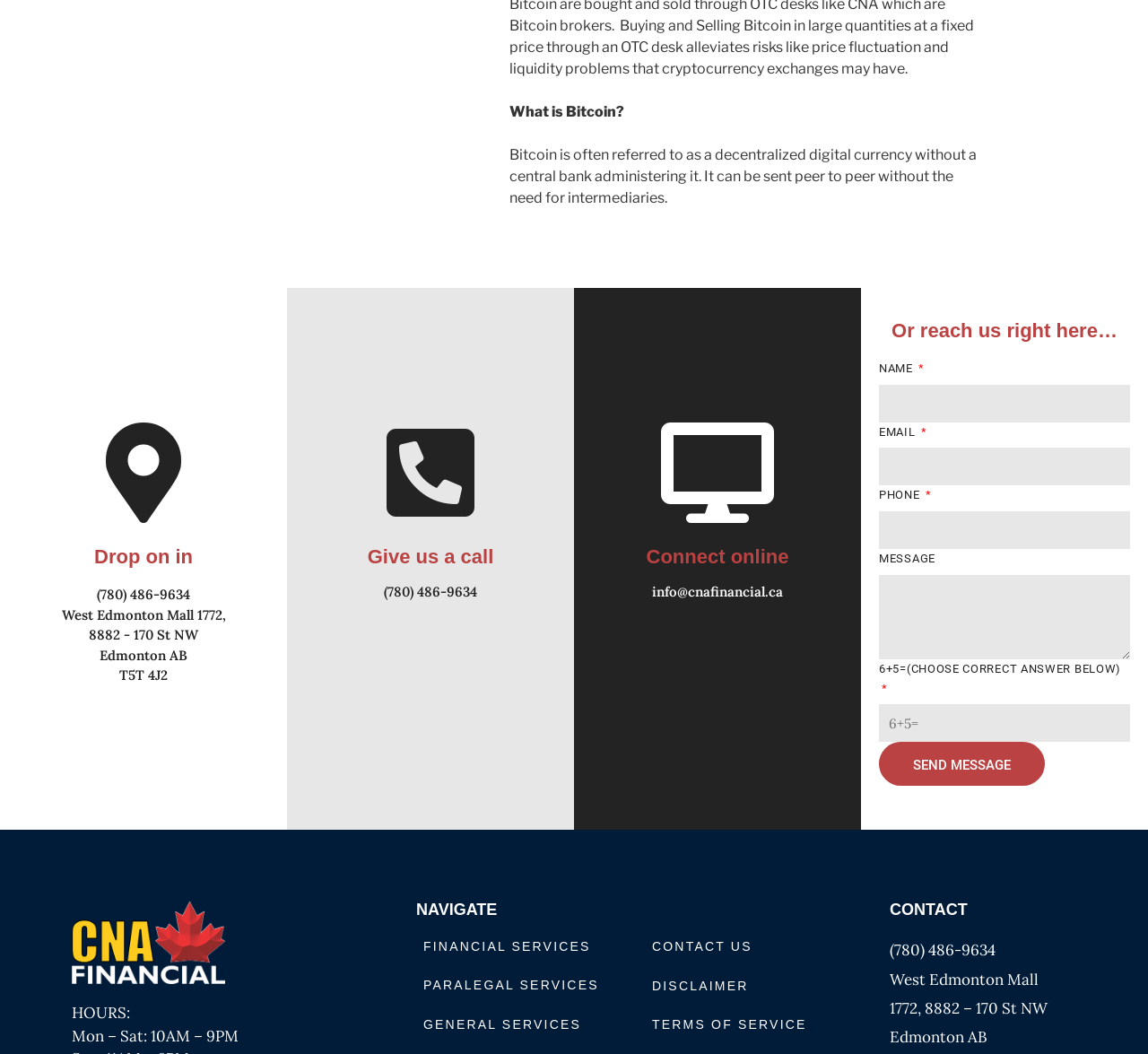Please identify the bounding box coordinates of the clickable region that I should interact with to perform the following instruction: "Enter your name in the NAME field". The coordinates should be expressed as four float numbers between 0 and 1, i.e., [left, top, right, bottom].

[0.766, 0.365, 0.984, 0.401]